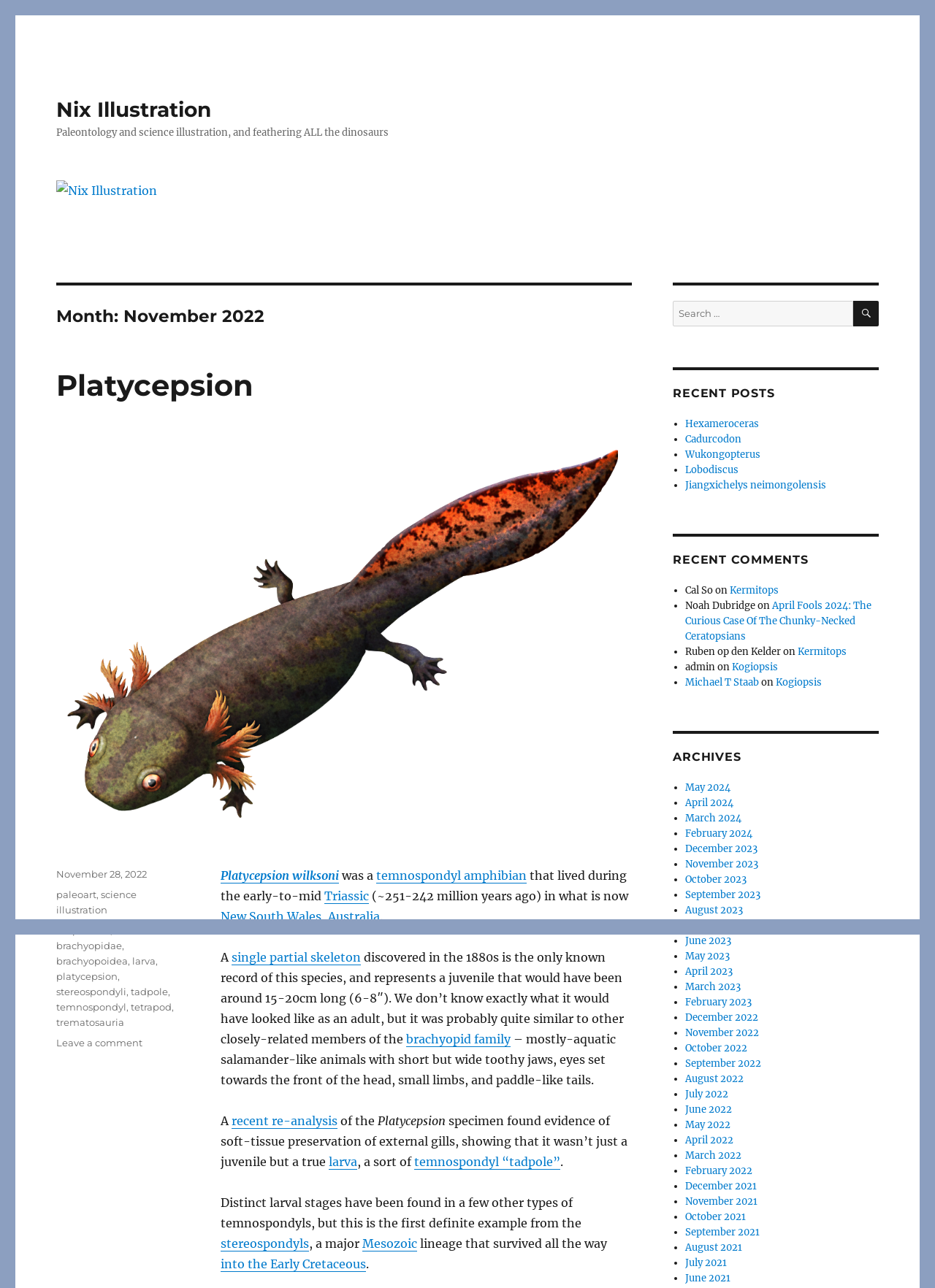Provide the bounding box coordinates of the HTML element this sentence describes: "Join Brighter Smile Club". The bounding box coordinates consist of four float numbers between 0 and 1, i.e., [left, top, right, bottom].

None